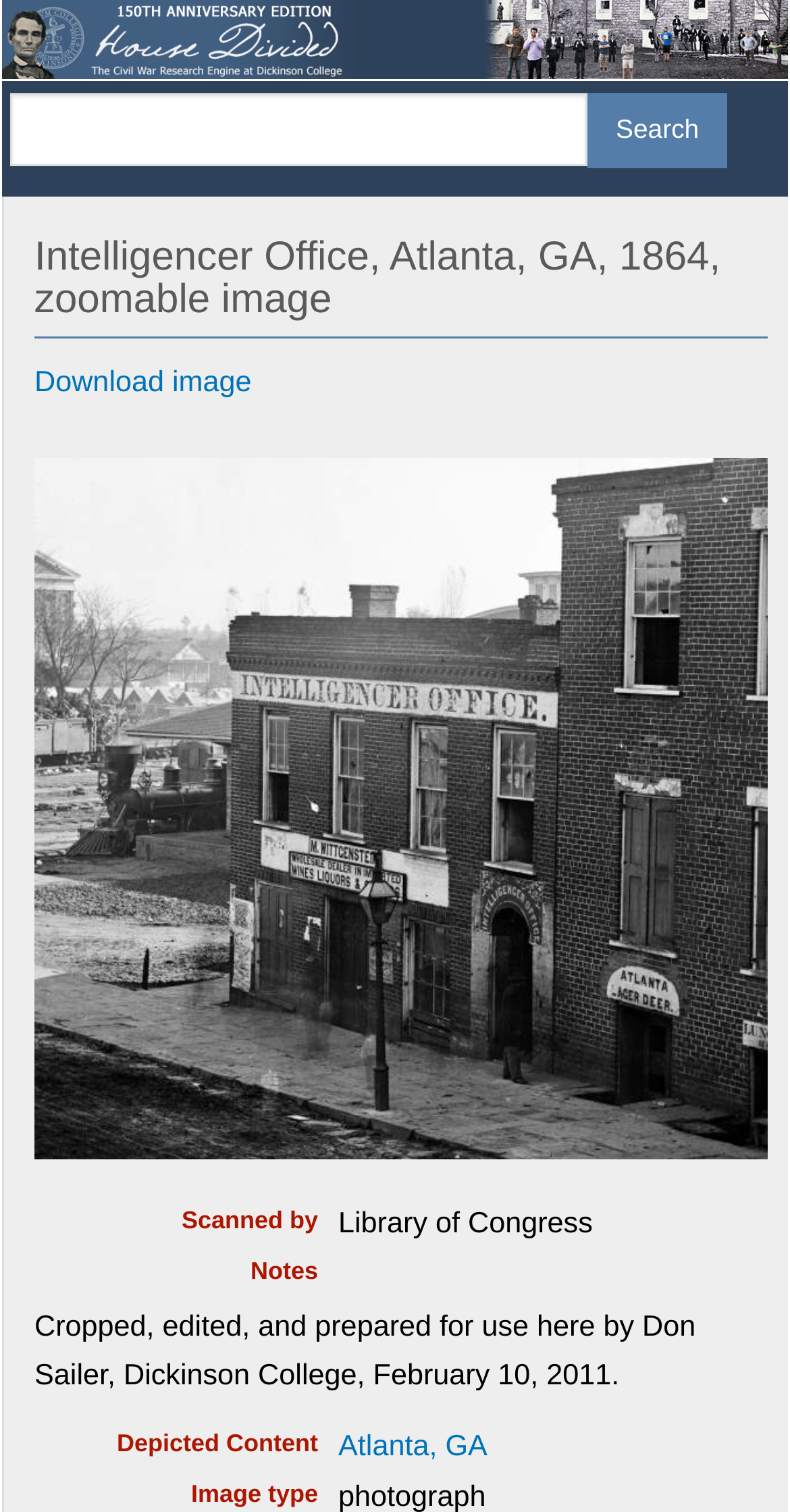Using the provided element description: "value="Search"", determine the bounding box coordinates of the corresponding UI element in the screenshot.

[0.744, 0.062, 0.921, 0.111]